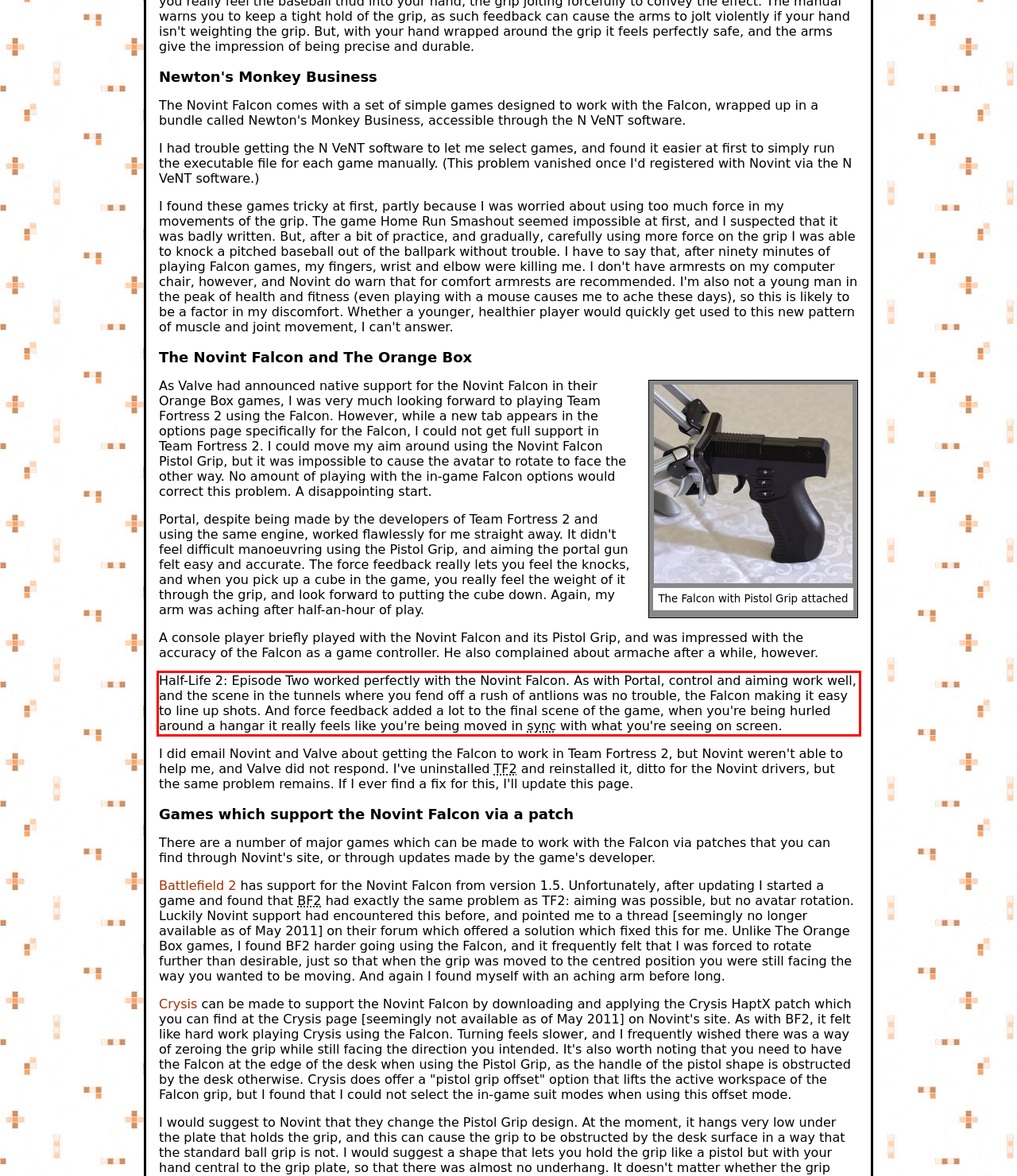Please examine the webpage screenshot containing a red bounding box and use OCR to recognize and output the text inside the red bounding box.

Half-Life 2: Episode Two worked perfectly with the Novint Falcon. As with Portal, control and aiming work well, and the scene in the tunnels where you fend off a rush of antlions was no trouble, the Falcon making it easy to line up shots. And force feedback added a lot to the final scene of the game, when you're being hurled around a hangar it really feels like you're being moved in sync with what you're seeing on screen.